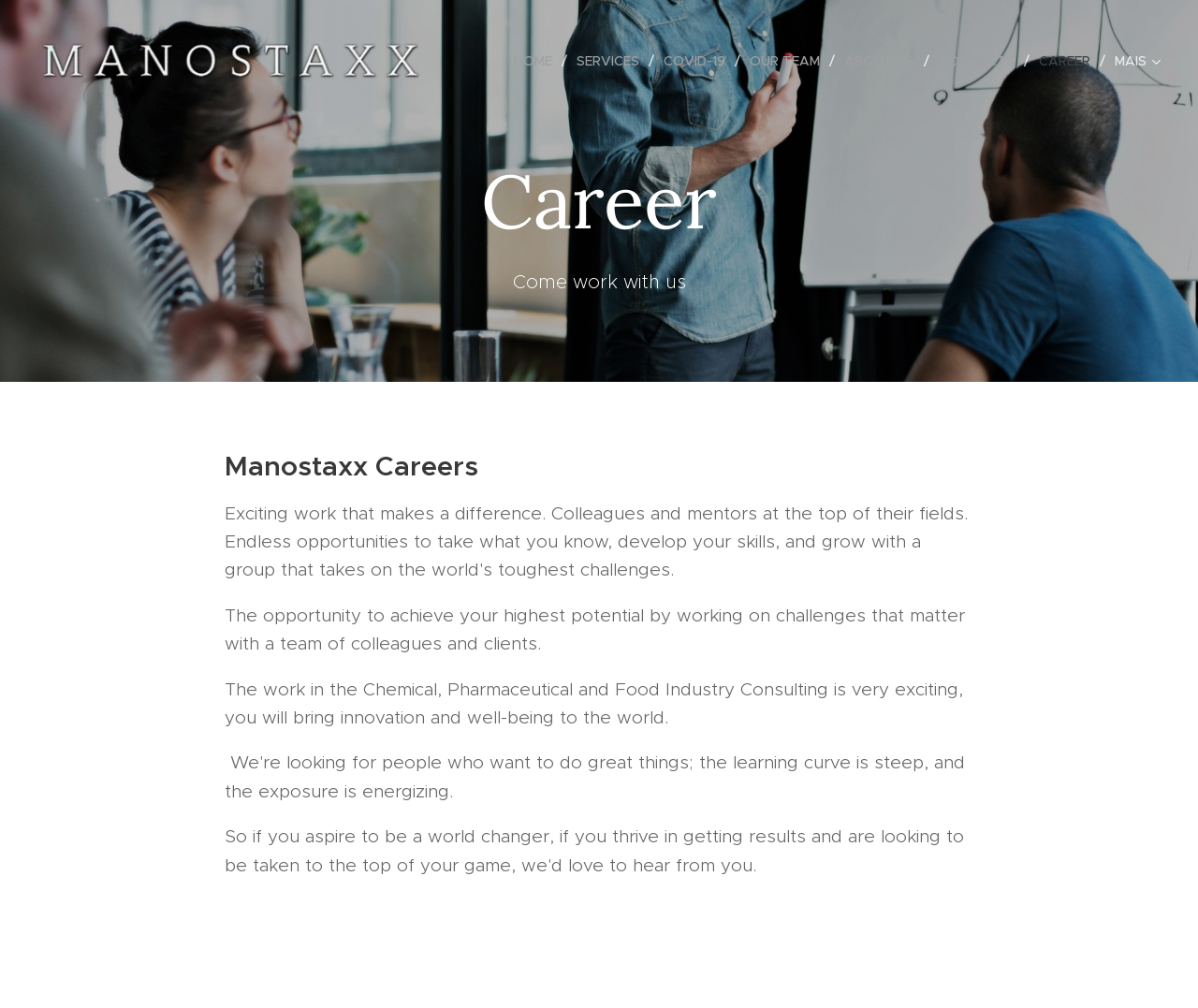Give a concise answer of one word or phrase to the question: 
What is the main topic of this webpage?

Career